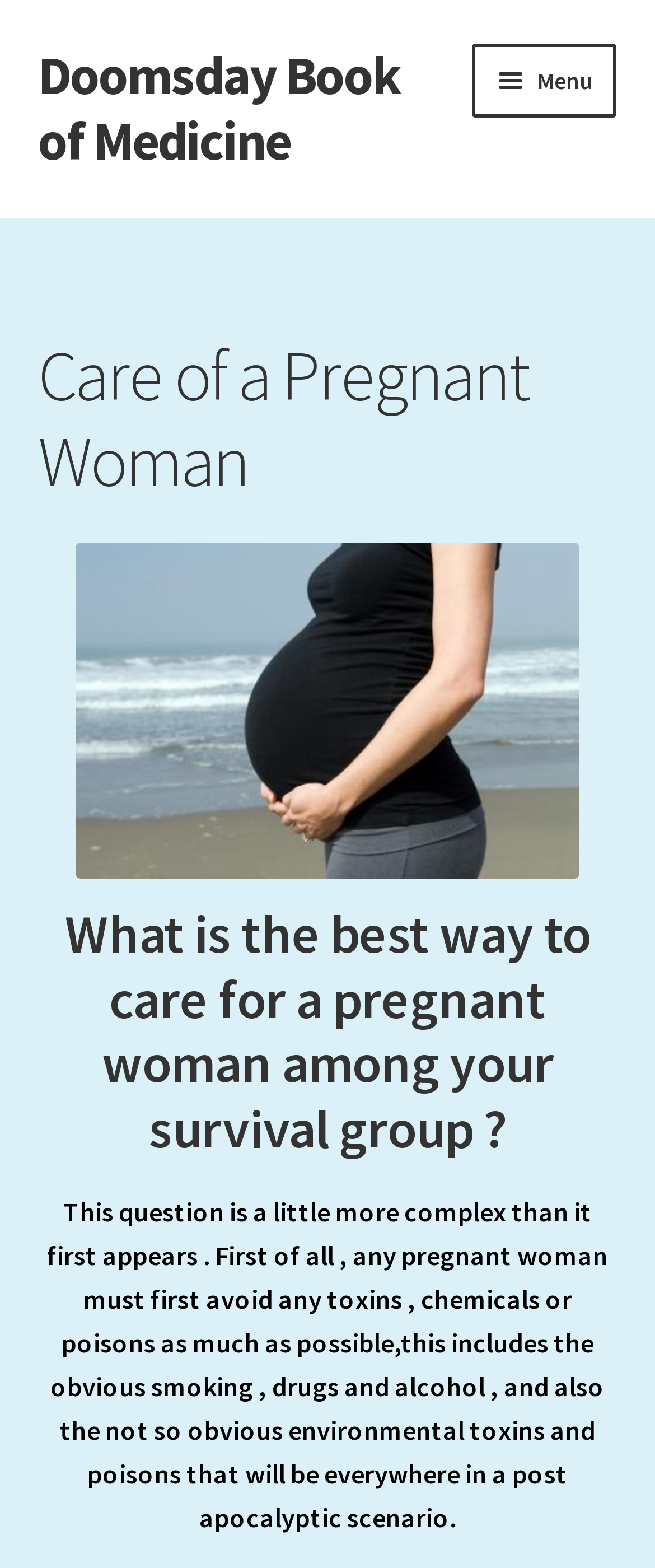Please provide a brief answer to the question using only one word or phrase: 
How many images are present on the webpage?

1